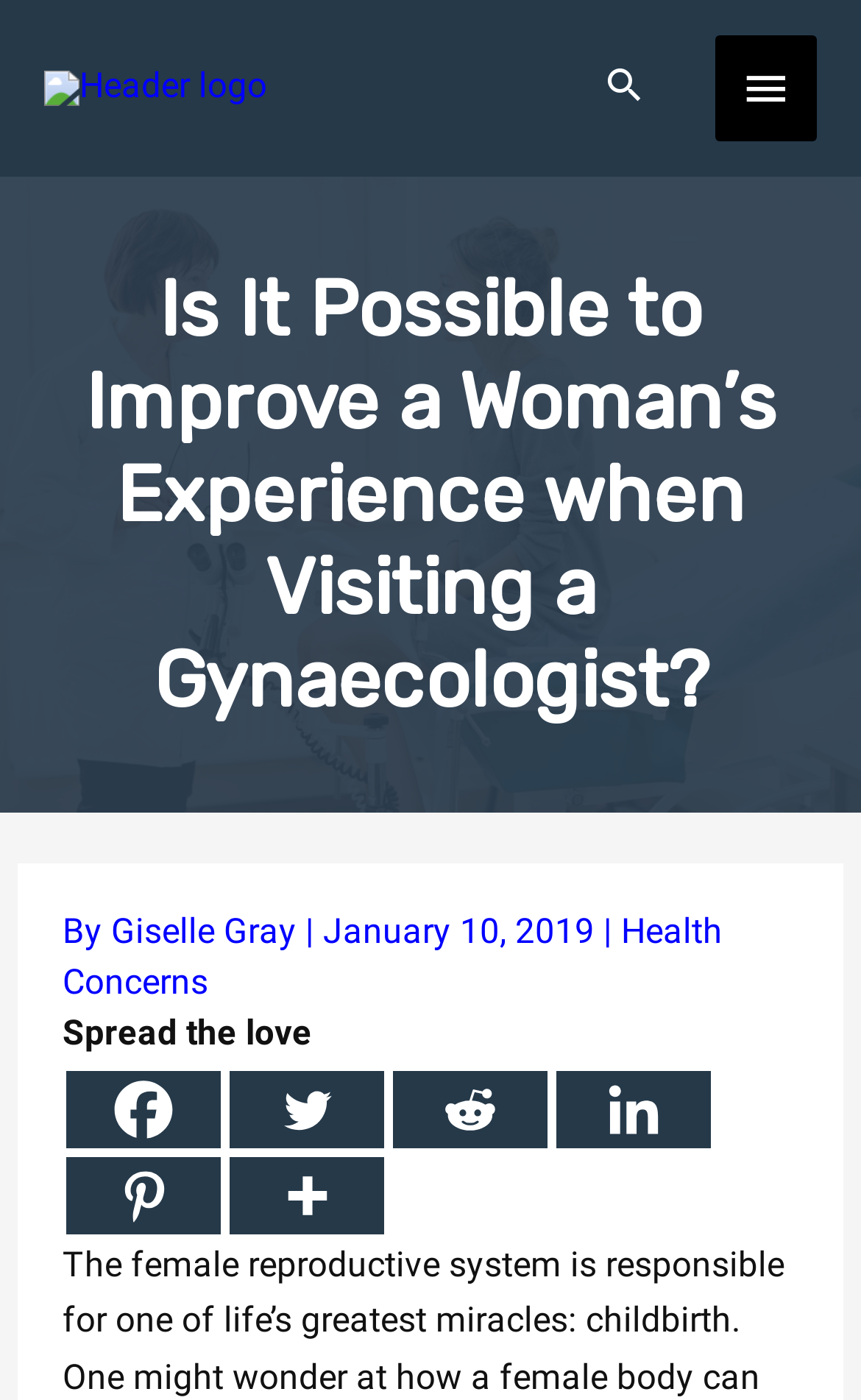Please determine the bounding box coordinates of the element's region to click for the following instruction: "Visit the 'Serendipita' homepage".

None